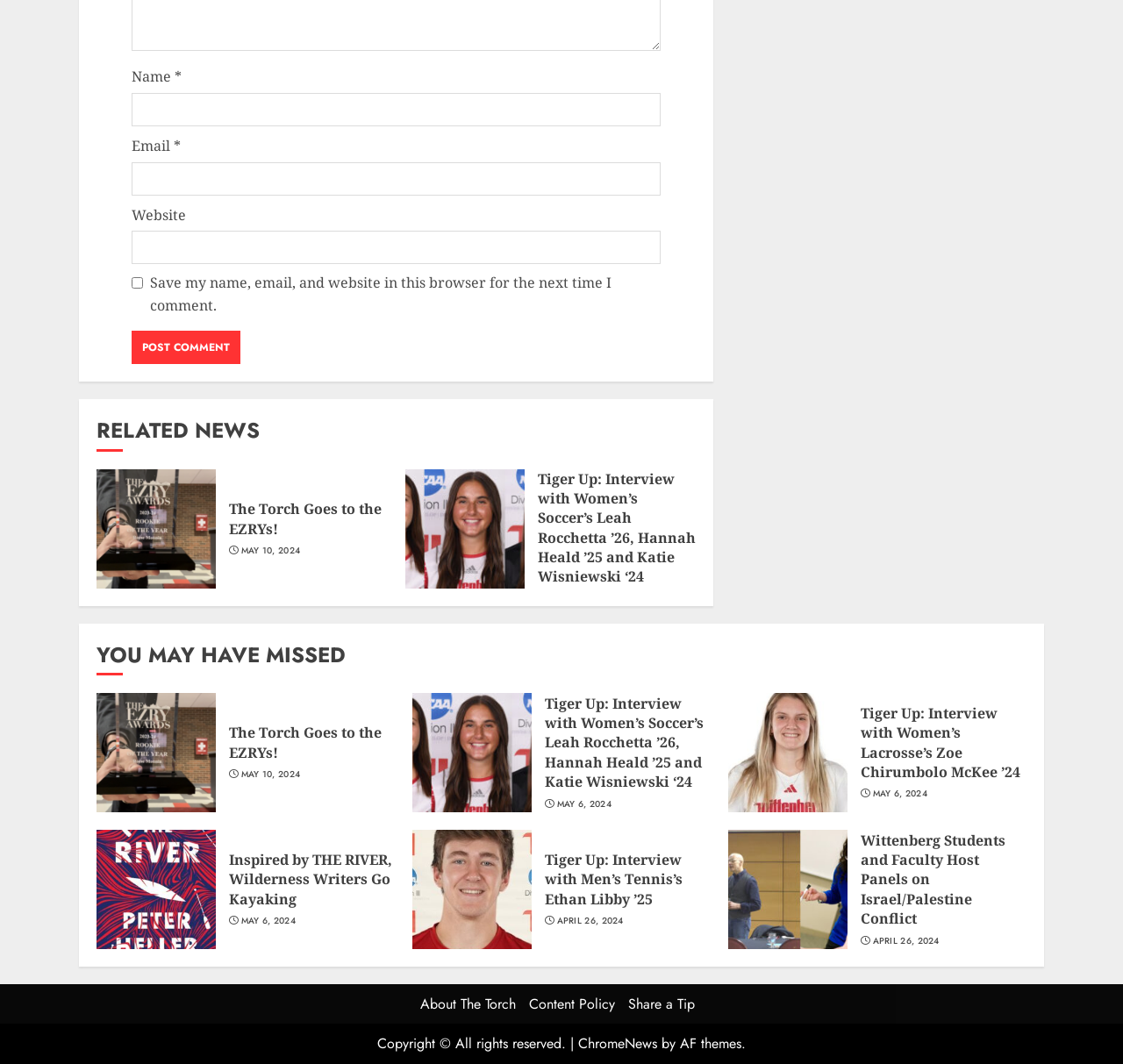Give a concise answer using only one word or phrase for this question:
What is the purpose of the checkbox?

Save comment information